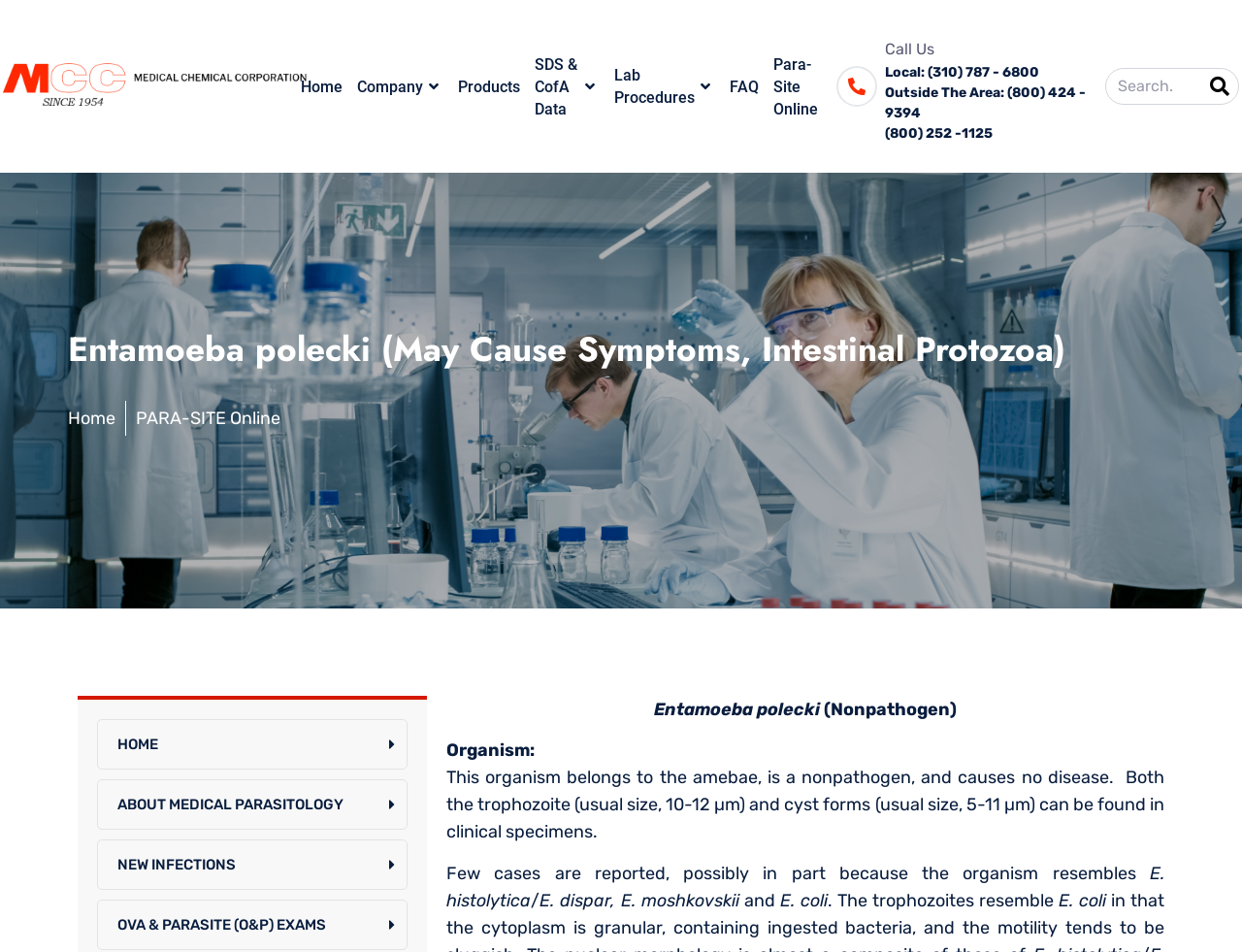Provide a brief response in the form of a single word or phrase:
What is the purpose of the search box?

To search the website